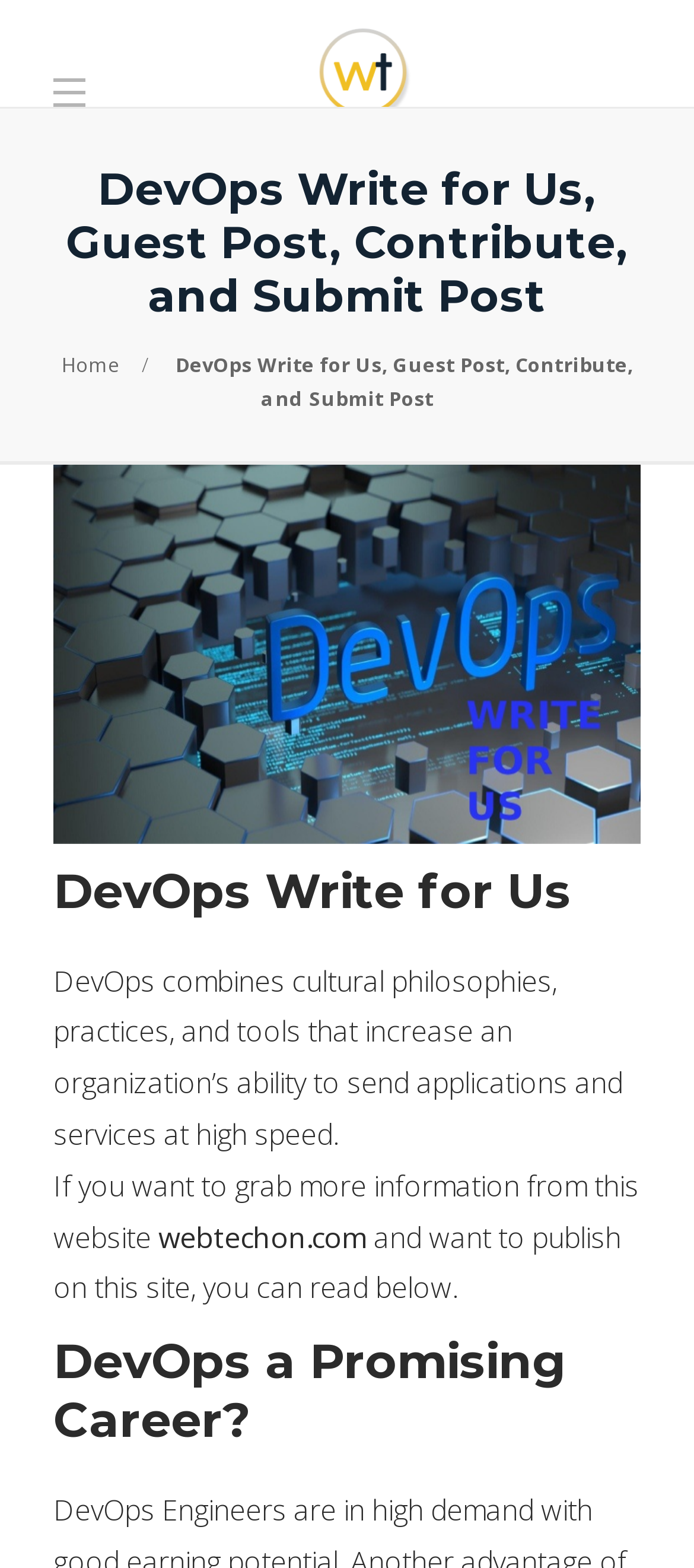Summarize the webpage with intricate details.

The webpage is about contributing to DevOps content on Webtechon.com. At the top, there is a logo image of "Webtech On" with a link to the website. Below the logo, there is a heading that reads "DevOps Write for Us, Guest Post, Contribute, and Submit Post". 

To the right of the heading, there is a link to the "Home" page. Underneath the heading, there is a brief description of the webpage's purpose, which is to invite contributors to write about DevOps on Webtechon.com. 

On the left side of the page, there is a large image related to "DevOps Write For Us". Below the image, there is a heading that reads "DevOps Write for Us", followed by a paragraph of text that explains what DevOps is and its benefits. 

Further down, there is another paragraph of text that invites readers to explore the website for more information and to publish their content on the site. The paragraph includes a link to webtechon.com. Finally, there is a heading that reads "DevOps a Promising Career?" at the bottom of the page.